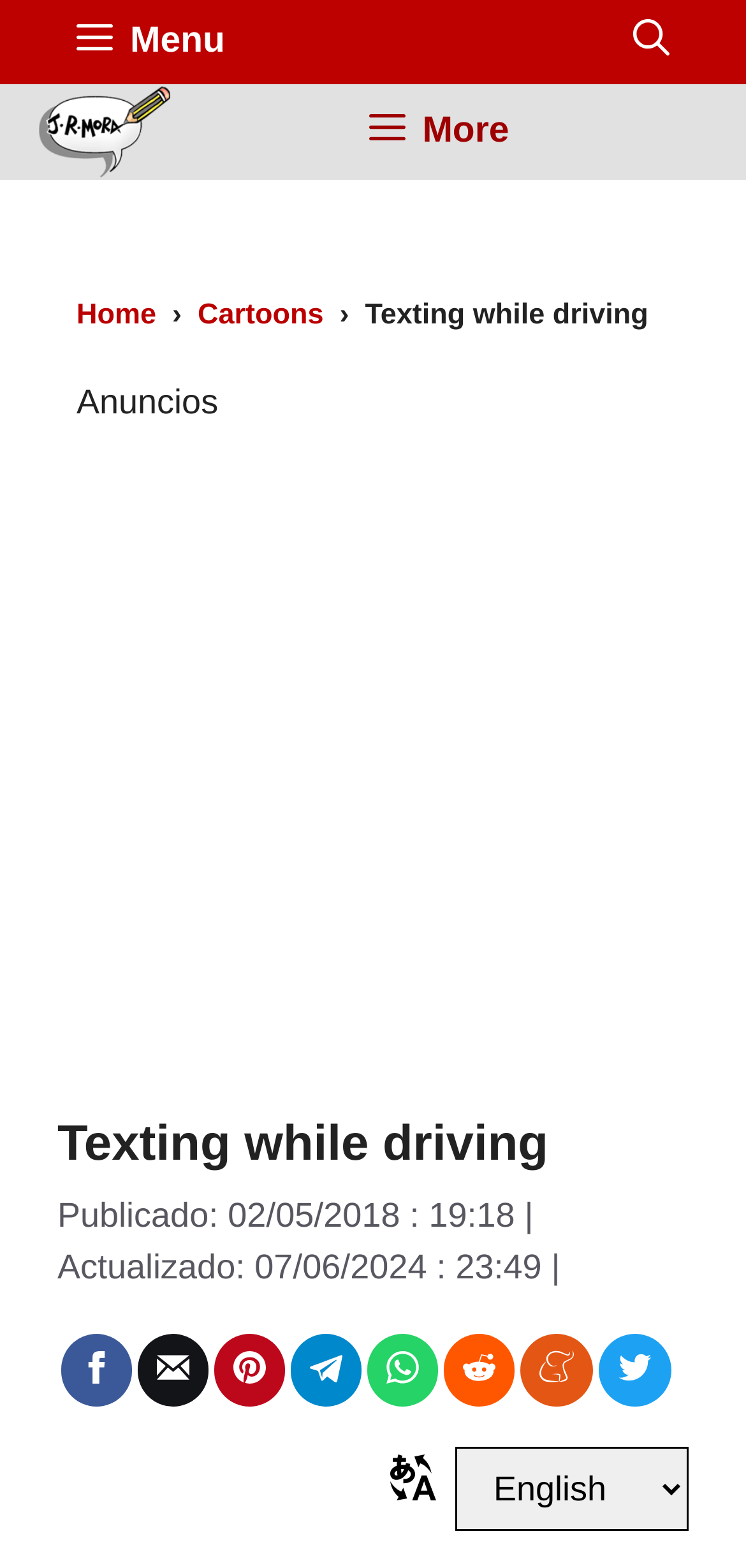Please find the bounding box coordinates of the clickable region needed to complete the following instruction: "Check the tags of the article". The bounding box coordinates must consist of four float numbers between 0 and 1, i.e., [left, top, right, bottom].

None